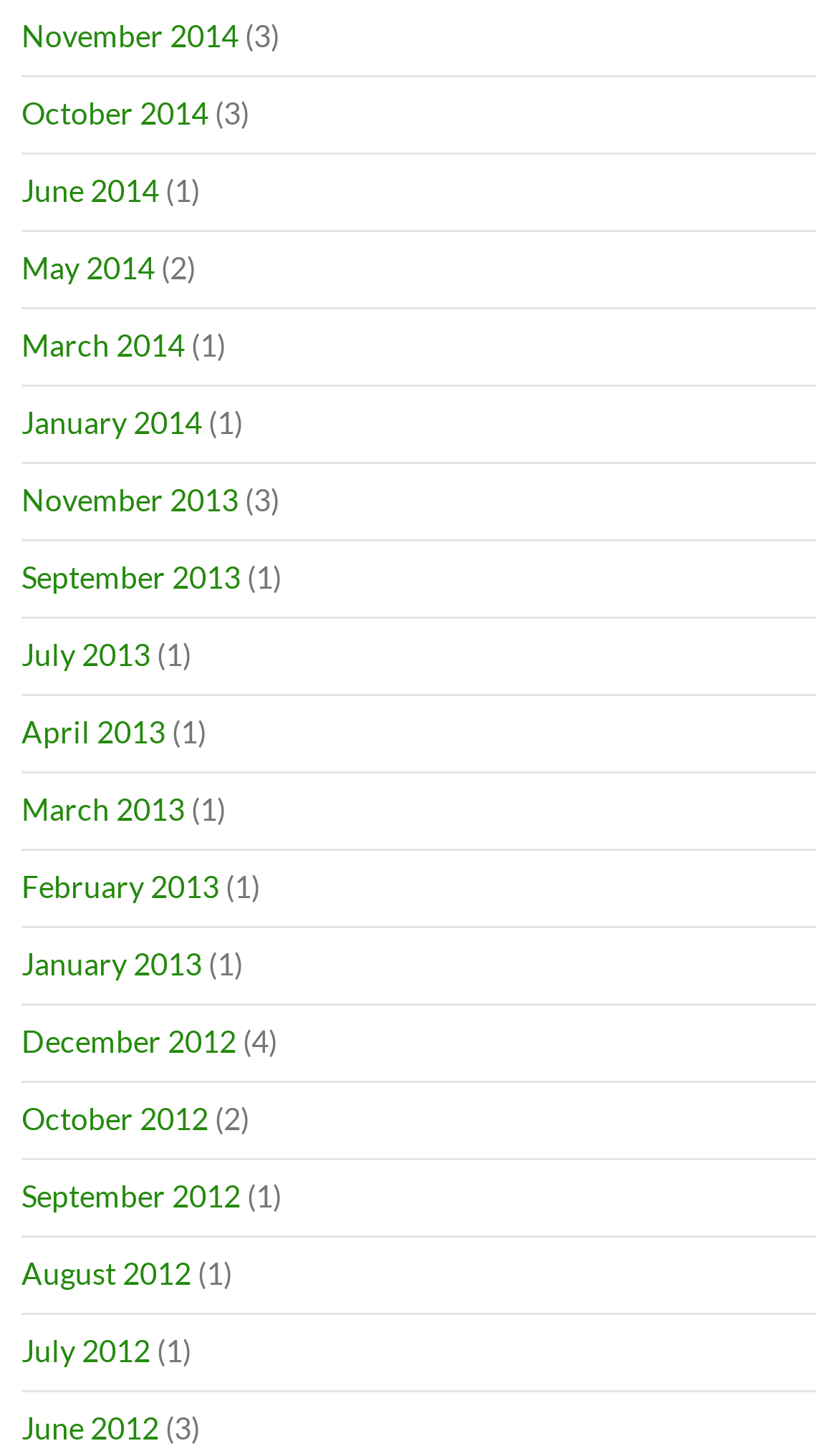Please specify the coordinates of the bounding box for the element that should be clicked to carry out this instruction: "View November 2014". The coordinates must be four float numbers between 0 and 1, formatted as [left, top, right, bottom].

[0.026, 0.012, 0.285, 0.037]